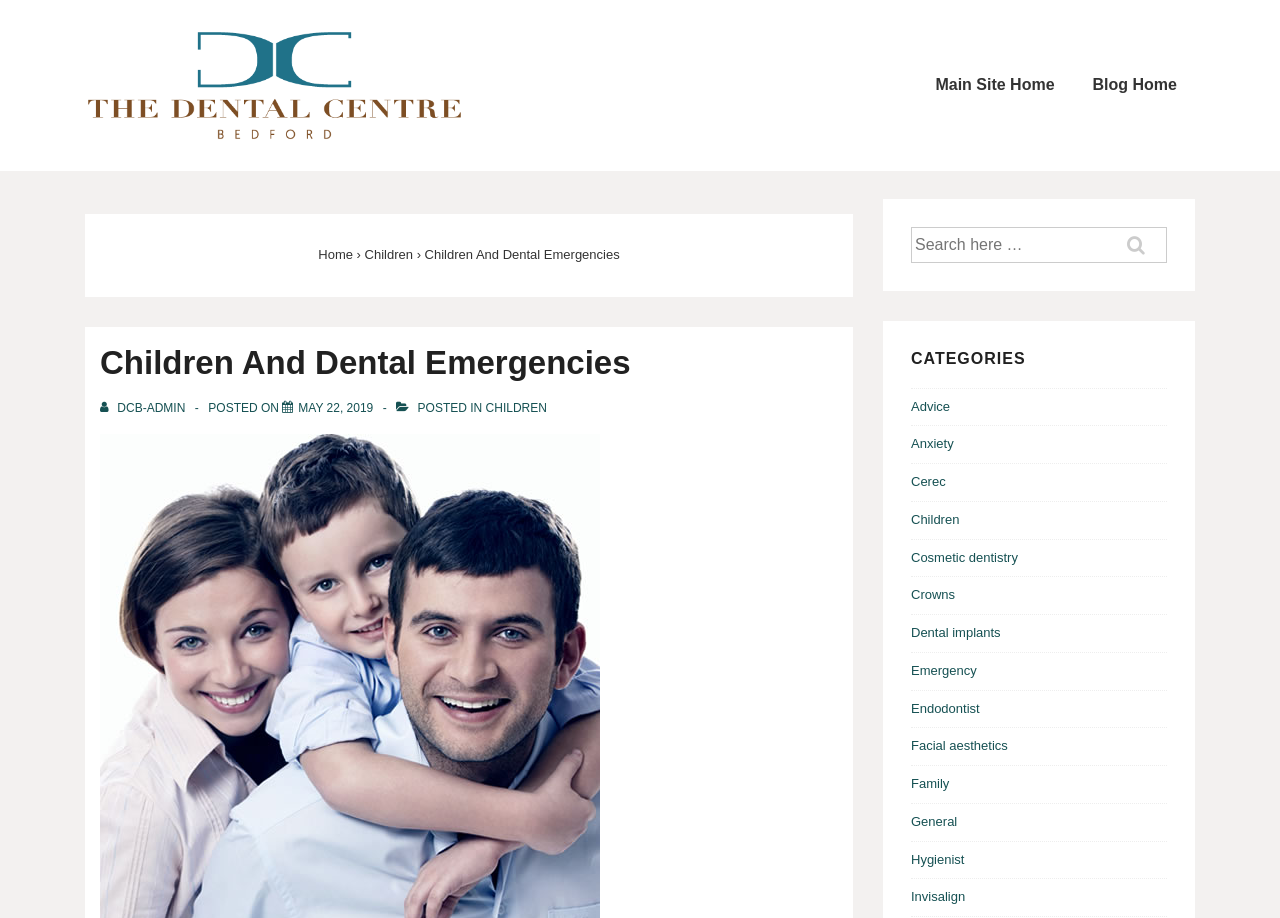For the given element description Facial aesthetics, determine the bounding box coordinates of the UI element. The coordinates should follow the format (top-left x, top-left y, bottom-right x, bottom-right y) and be within the range of 0 to 1.

[0.712, 0.804, 0.787, 0.821]